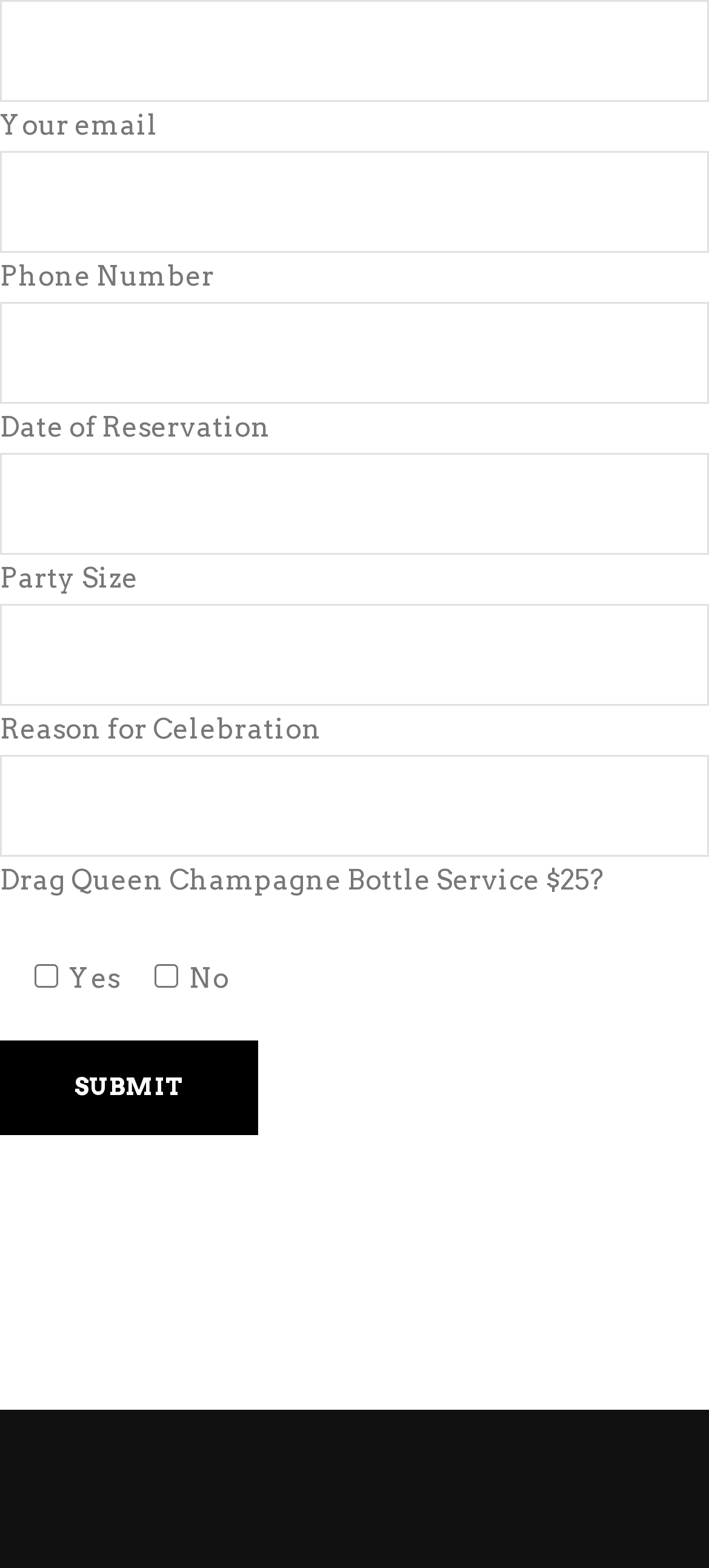Determine the coordinates of the bounding box for the clickable area needed to execute this instruction: "Click the submit button".

[0.0, 0.664, 0.364, 0.724]